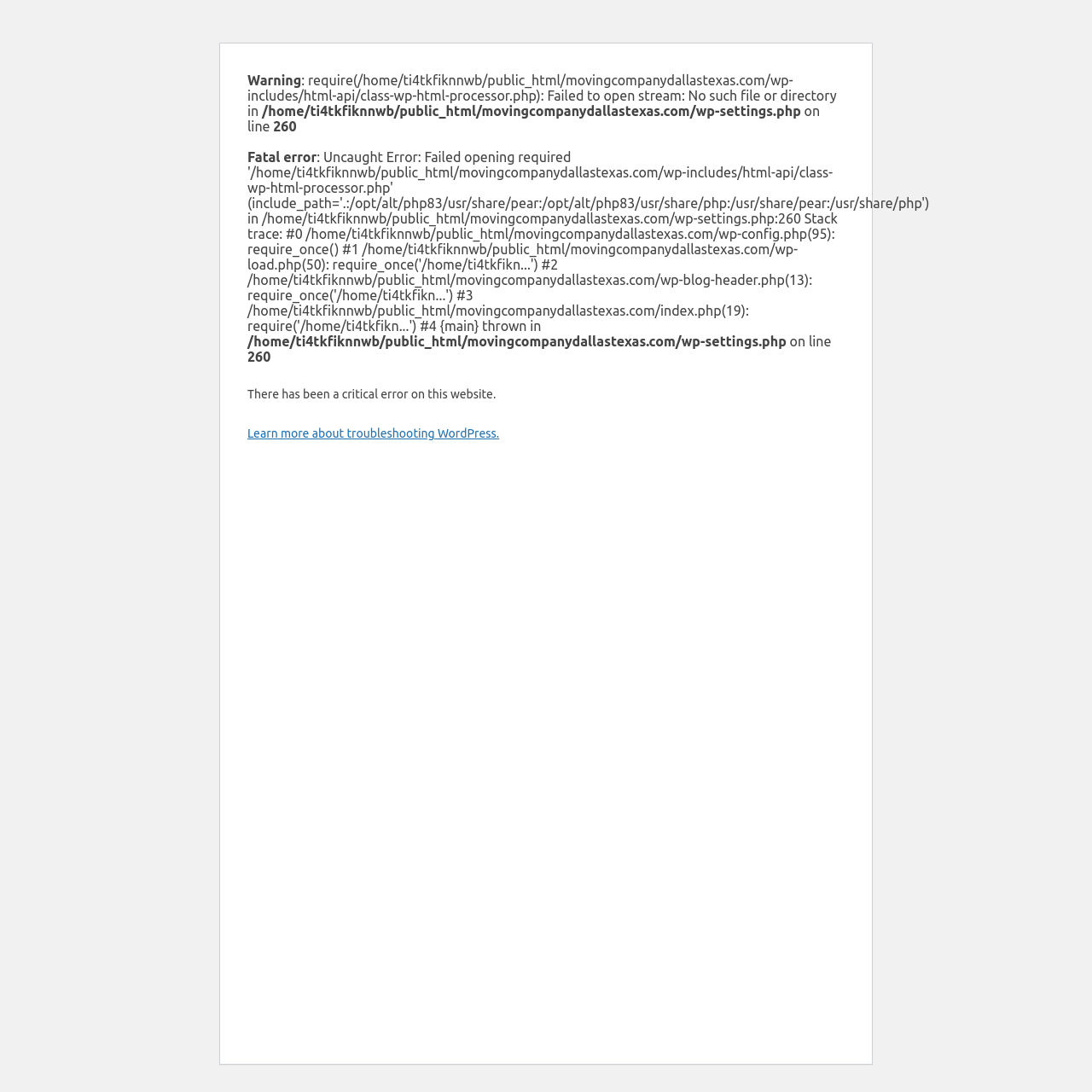Provide a one-word or brief phrase answer to the question:
What is the file path mentioned in the error message?

/home/ti4tkfiknnwb/public_html/movingcompanydallastexas.com/wp-settings.php